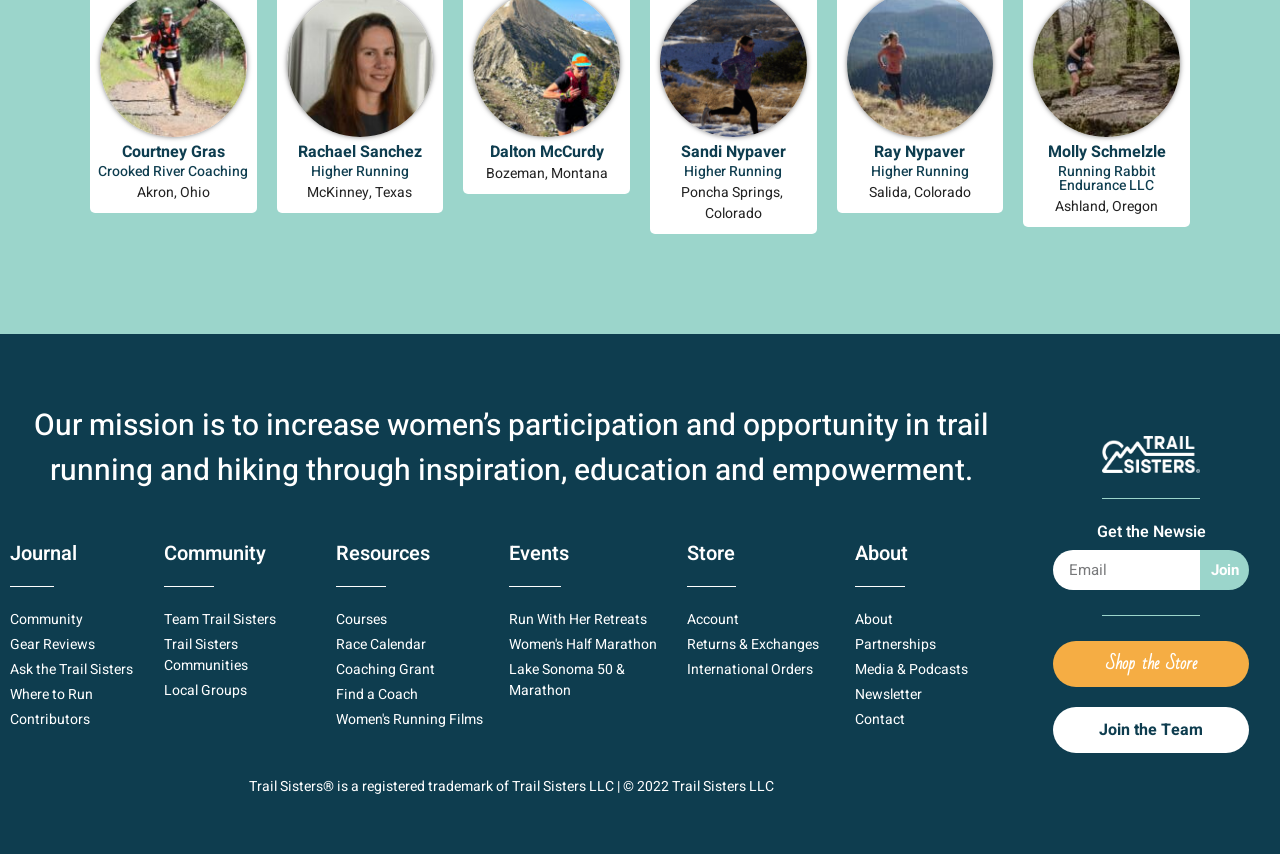What is the purpose of the textbox with the label 'Email'?
Using the image, elaborate on the answer with as much detail as possible.

The textbox with the label 'Email' is located next to a button that says 'Join', and there is a static text element with ID 217 that says 'Get the Newsie', which suggests that the purpose of the textbox is to join the newsletter.